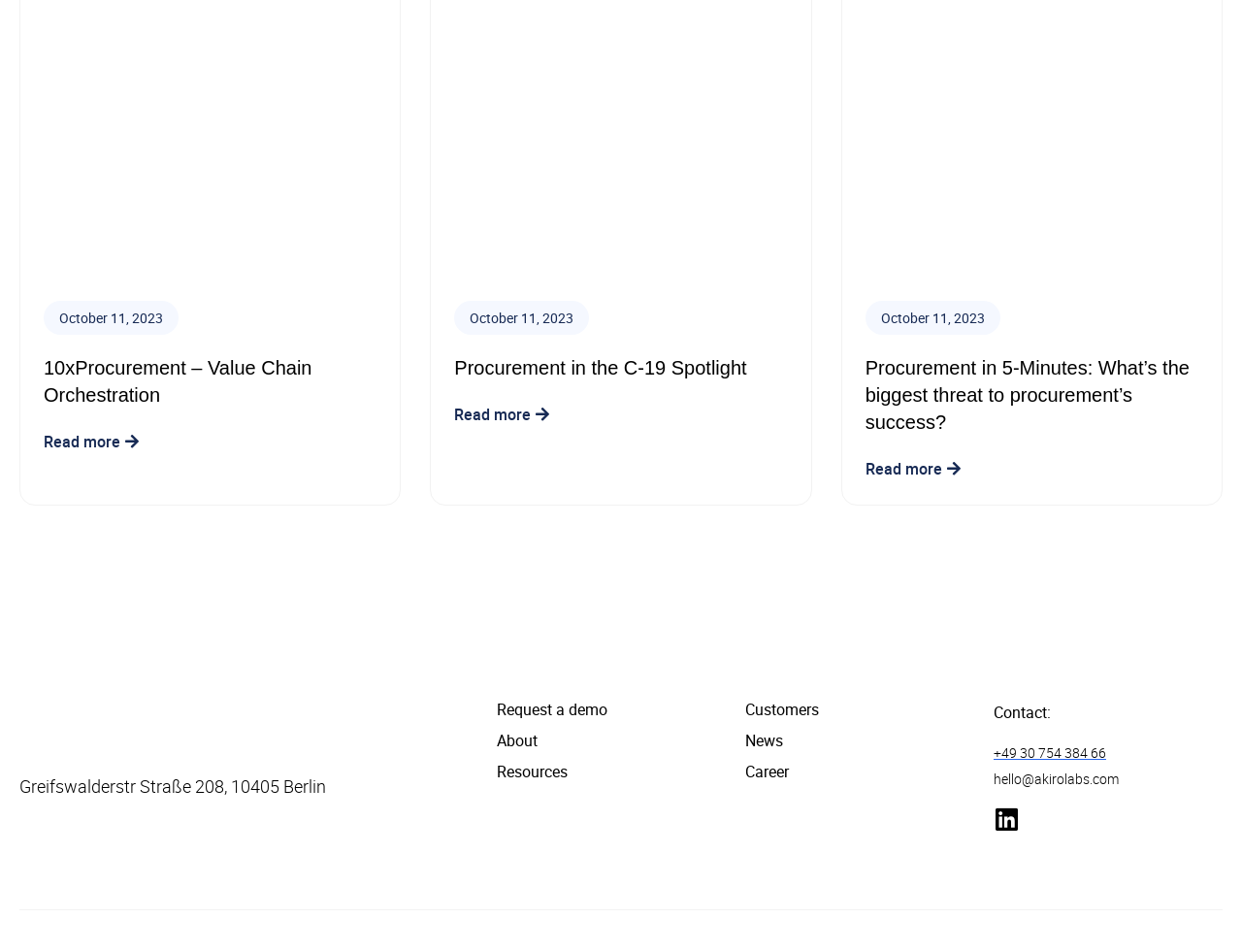Bounding box coordinates should be provided in the format (top-left x, top-left y, bottom-right x, bottom-right y) with all values between 0 and 1. Identify the bounding box for this UI element: October 11, 2023

[0.378, 0.32, 0.462, 0.347]